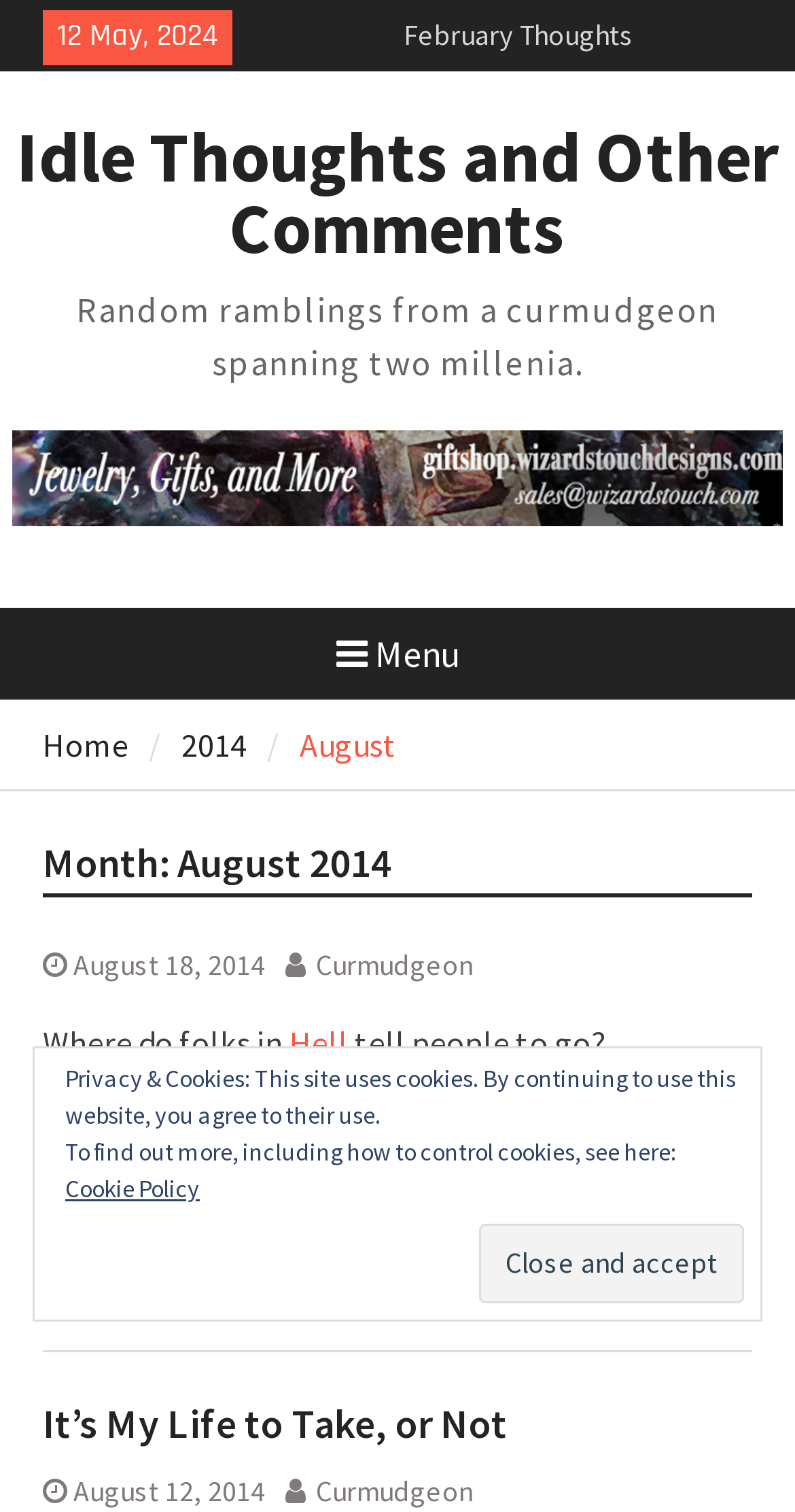How many links are in the navigation section?
Please provide a single word or phrase in response based on the screenshot.

4